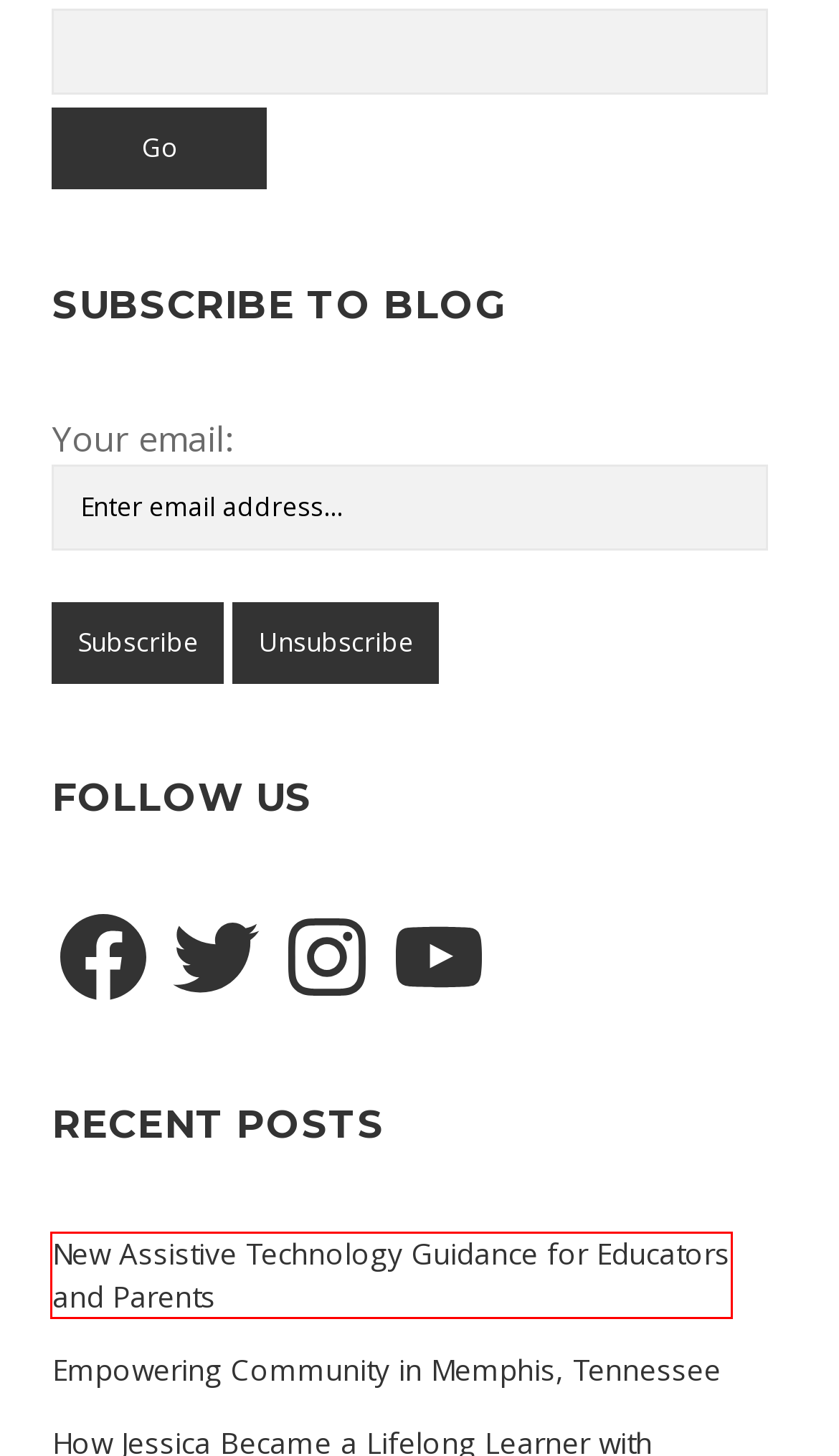Analyze the webpage screenshot with a red bounding box highlighting a UI element. Select the description that best matches the new webpage after clicking the highlighted element. Here are the options:
A. The Power and Role of Technology in the Field of Learning Disabilities - Bookshare Blog
B. Empowering Community in Memphis, Tennessee - Bookshare Blog
C. How Jessica Became a Lifelong Learner with Bookshare  - Bookshare Blog
D. visual impairments Archives - Bookshare Blog
E. Bookshare Blog - News about Bookshare: an ebook library for people with reading barriers
F. New Assistive Technology Guidance for Educators and Parents  - Bookshare Blog
G. Lifelong Learning with Bookshare   - Bookshare Blog
H. Exciting New Apps Seen at ATIA - Bookshare Blog

F